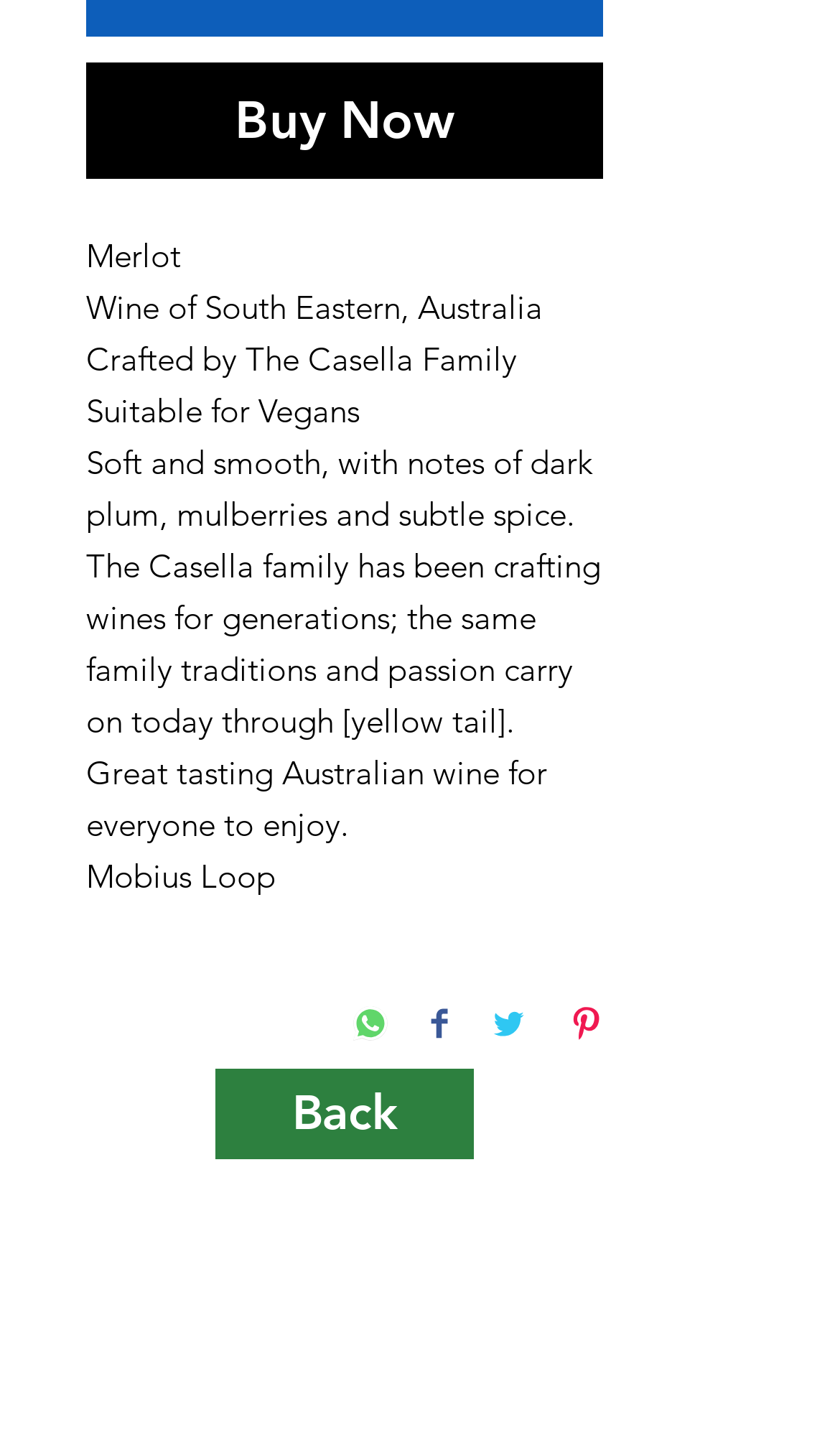Pinpoint the bounding box coordinates of the element that must be clicked to accomplish the following instruction: "Email us with an enquiry". The coordinates should be in the format of four float numbers between 0 and 1, i.e., [left, top, right, bottom].

None